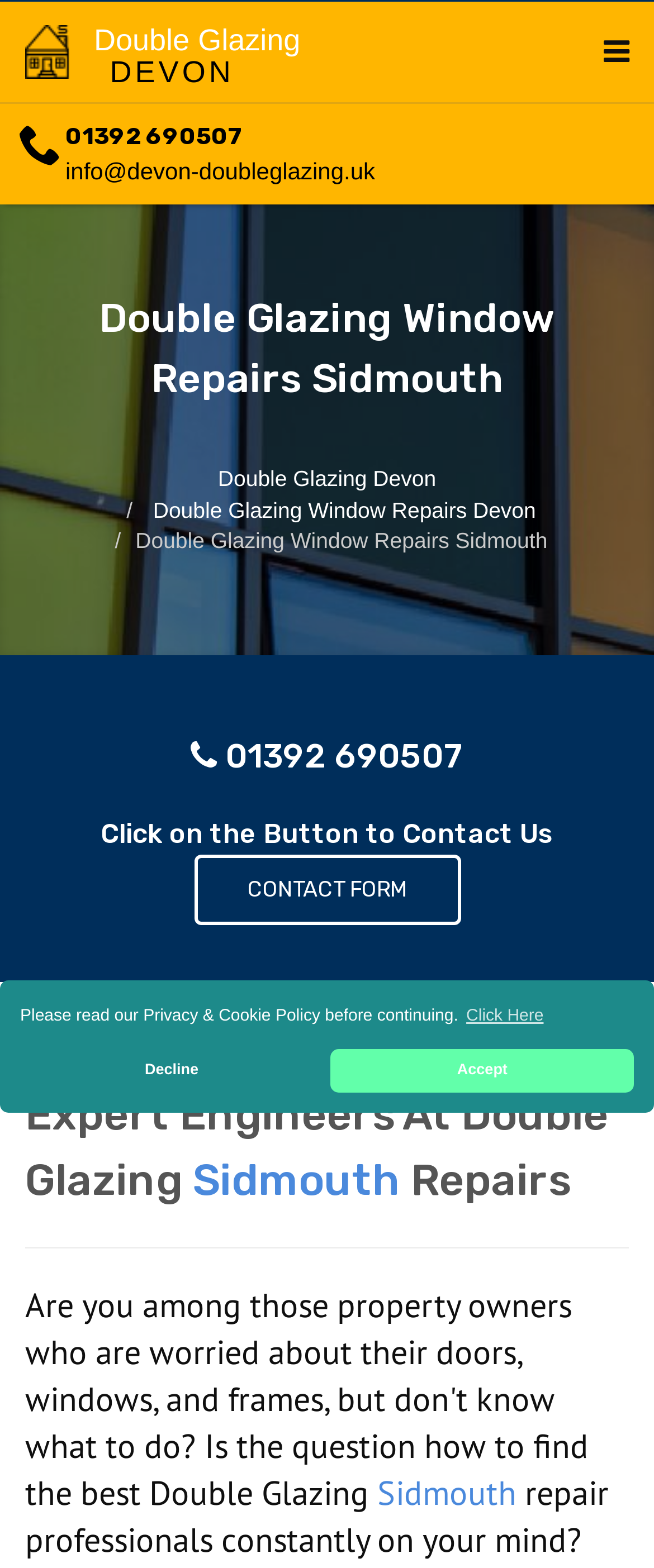Give a one-word or one-phrase response to the question:
What is the purpose of the button with the icon?

Contact Us